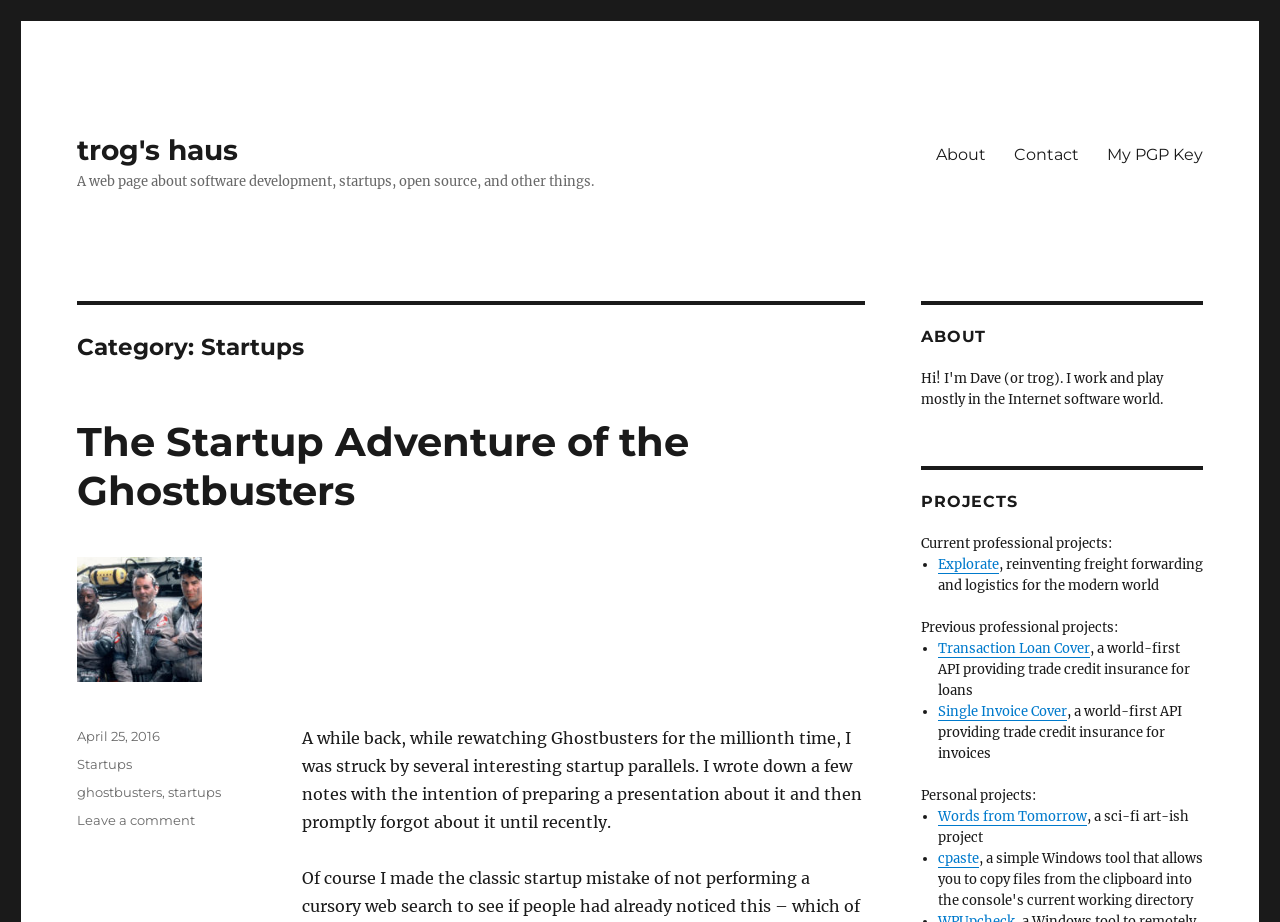Look at the image and answer the question in detail:
What is the title of the blog post?

The title of the blog post can be determined by looking at the heading 'The Startup Adventure of the Ghostbusters' which is a child element of the HeaderAsNonLandmark element.